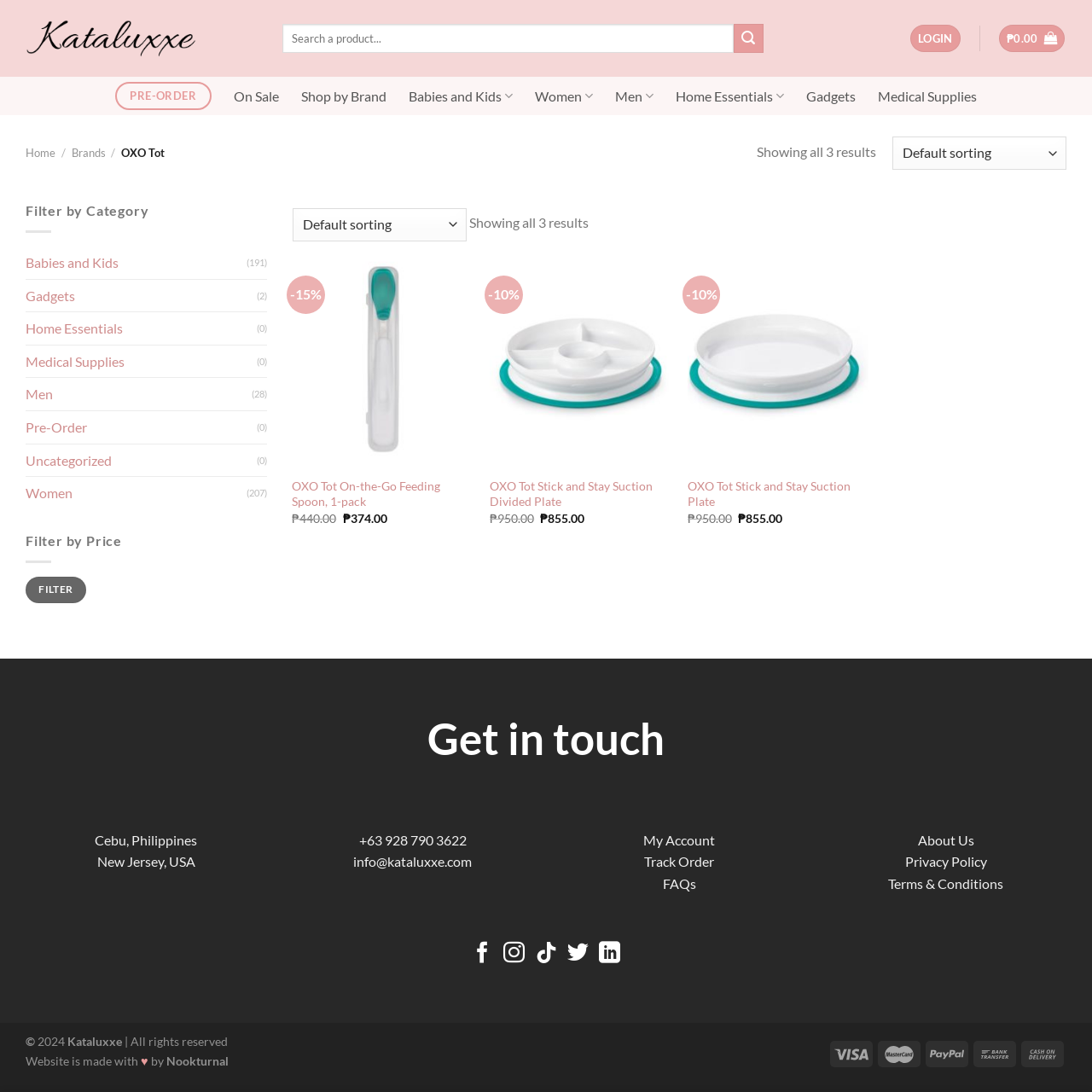Find the bounding box of the web element that fits this description: "Shop by Brand".

[0.276, 0.074, 0.354, 0.102]